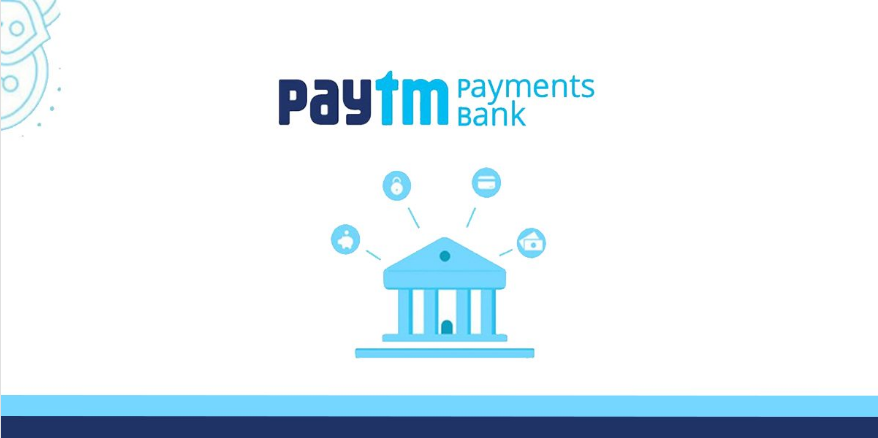Generate a detailed explanation of the scene depicted in the image.

The image presents the logo of Paytm Payments Bank, featuring the name "paytm" prominently displayed in blue and a stylized depiction of a bank building in light blue at the center. Surrounding the bank icon are various graphical elements symbolizing different banking services, such as security, payment methods, and account management. This design reflects Paytm Payments Bank's focus on digital banking solutions and its commitment to modern financial services. The background is minimalistic, enhancing the visibility of the logo and icons, conveying a sense of professionalism and innovation in the fintech space.